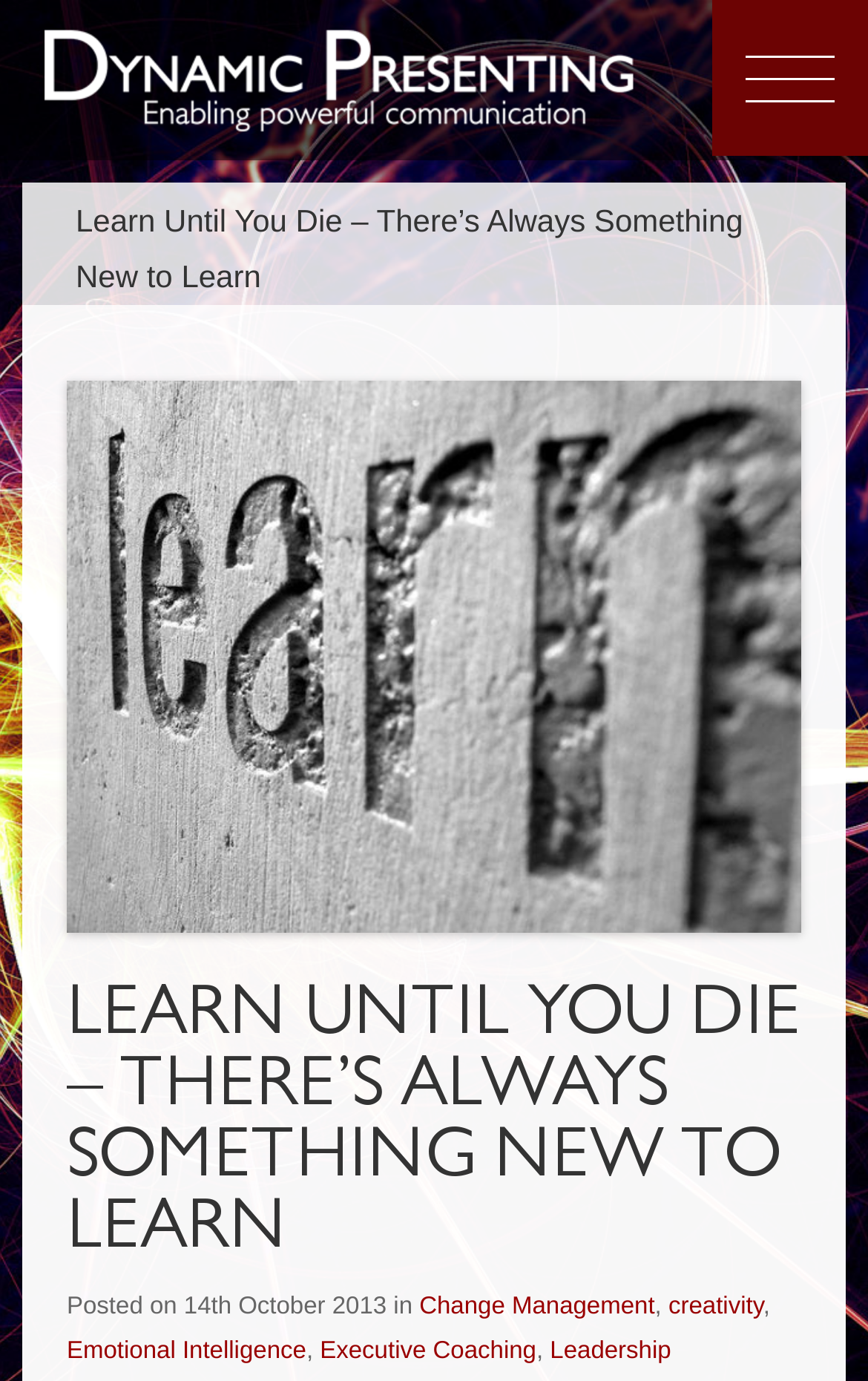Find the bounding box coordinates of the element to click in order to complete the given instruction: "Go to the HOME page."

[0.0, 0.129, 1.0, 0.21]